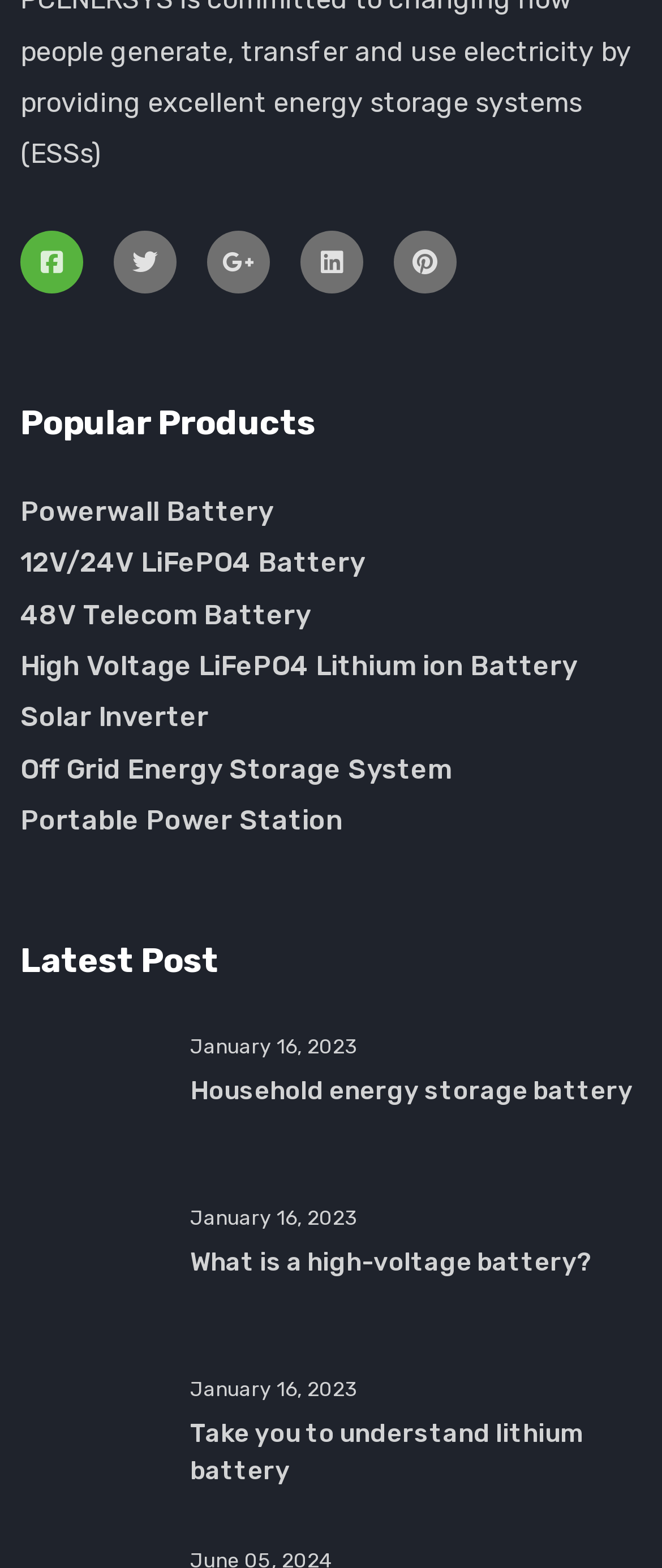Are there any solar-related products? Refer to the image and provide a one-word or short phrase answer.

Yes